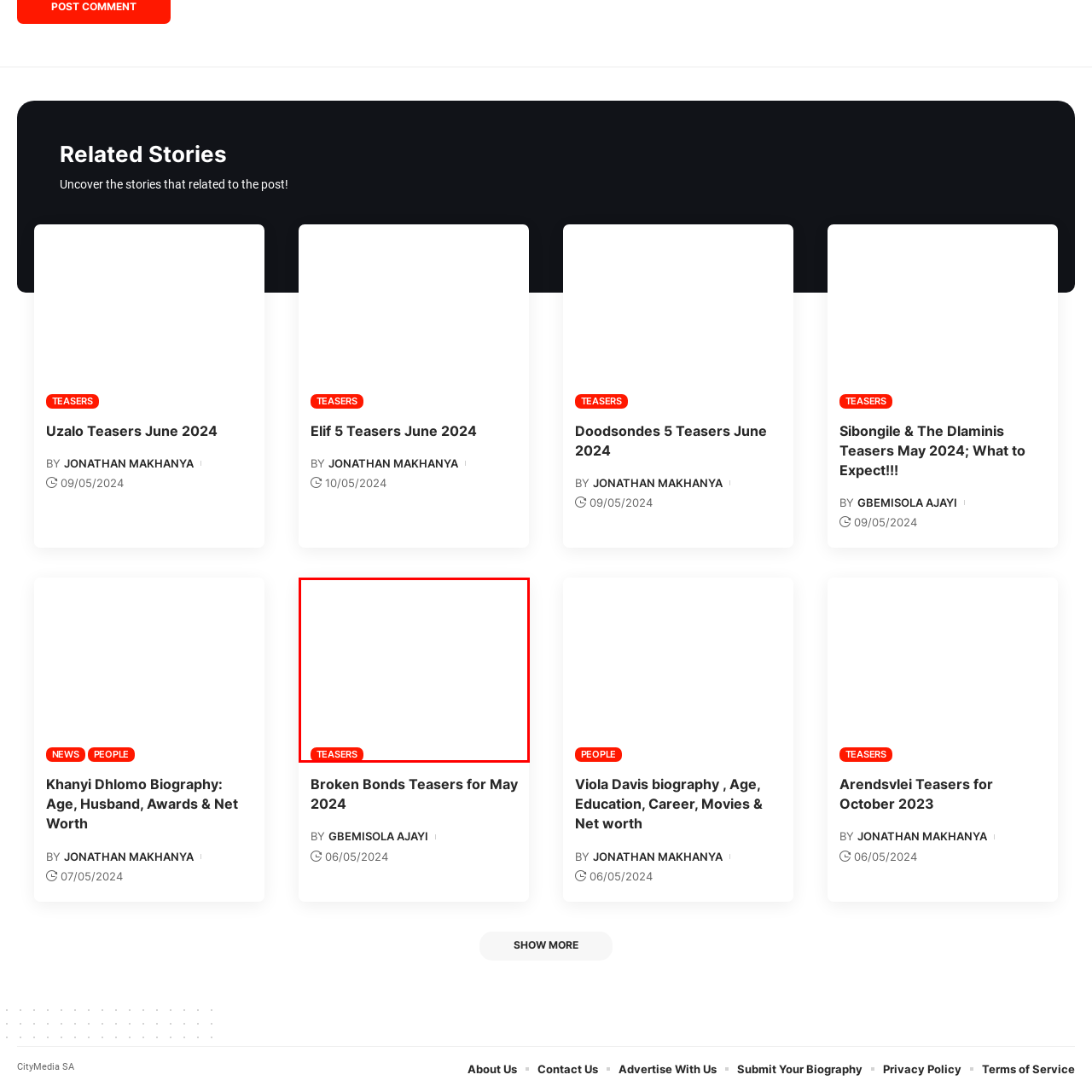Please scrutinize the image marked by the red boundary and answer the question that follows with a detailed explanation, using the image as evidence: 
What is the name of the show being promoted?

The caption explicitly states that the banner is for 'Broken Bonds Teasers for May 2024', which indicates that the show being promoted is called 'Broken Bonds'.